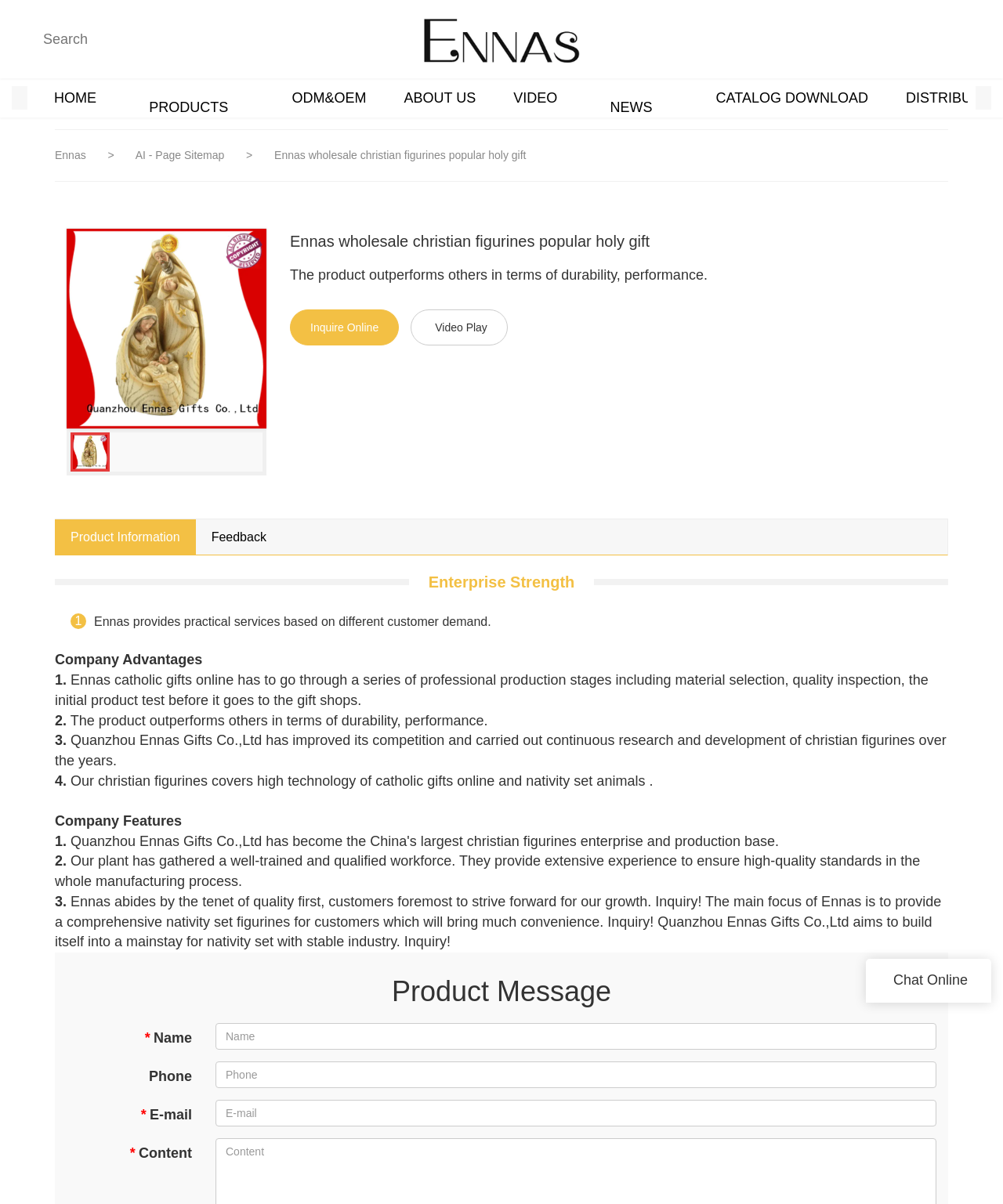Identify the bounding box coordinates of the part that should be clicked to carry out this instruction: "Search for wholesale christian figurines".

[0.012, 0.02, 0.302, 0.046]